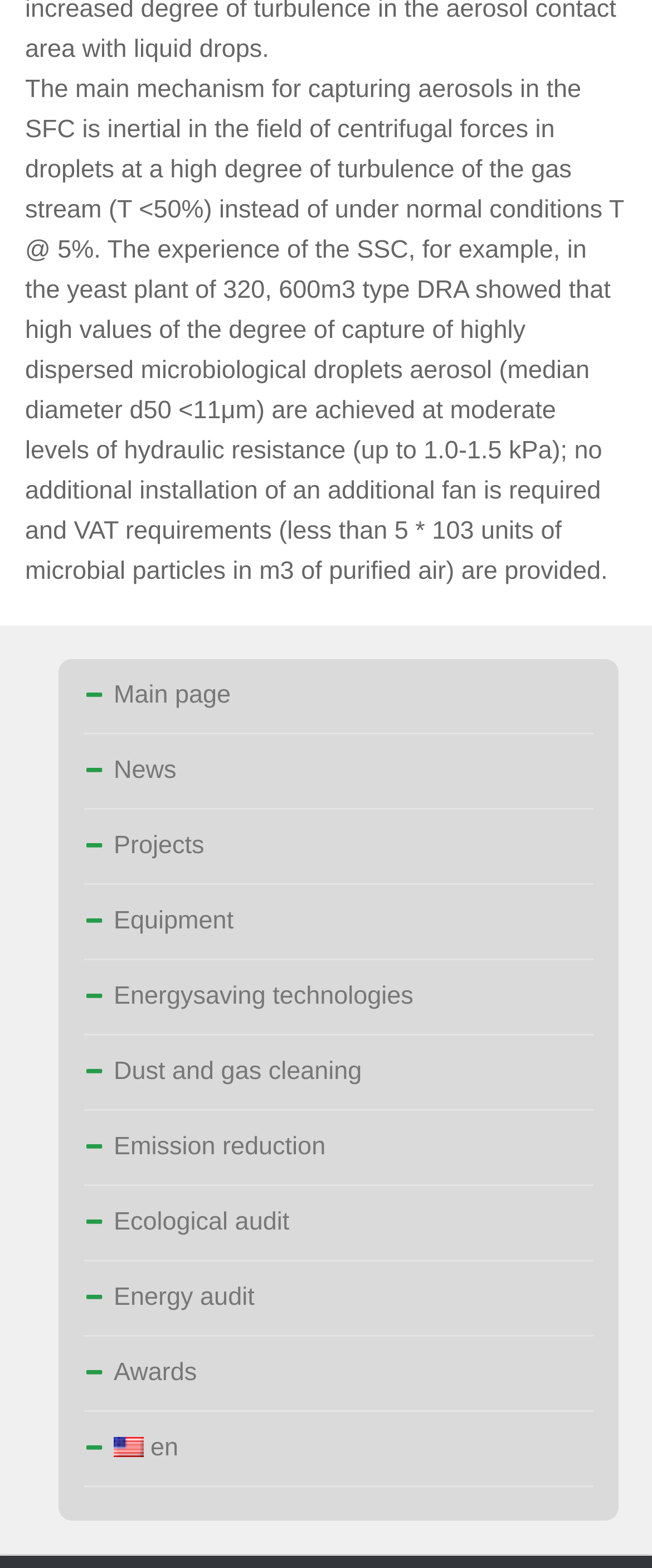What is the main mechanism for capturing aerosols?
Answer with a single word or phrase by referring to the visual content.

Inertial in centrifugal forces